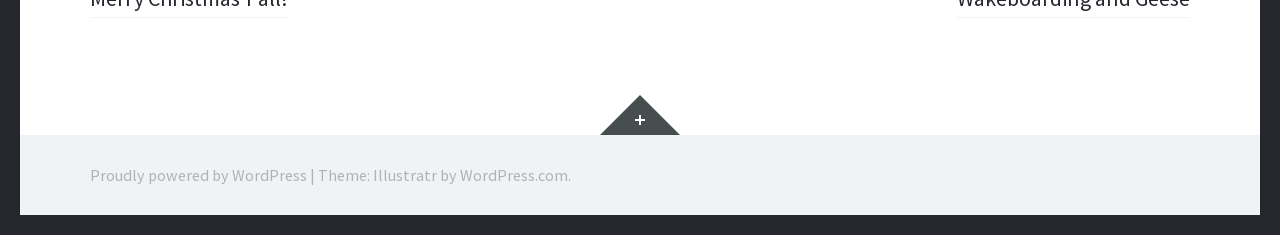What is the separator character in the footer section?
Using the visual information from the image, give a one-word or short-phrase answer.

|